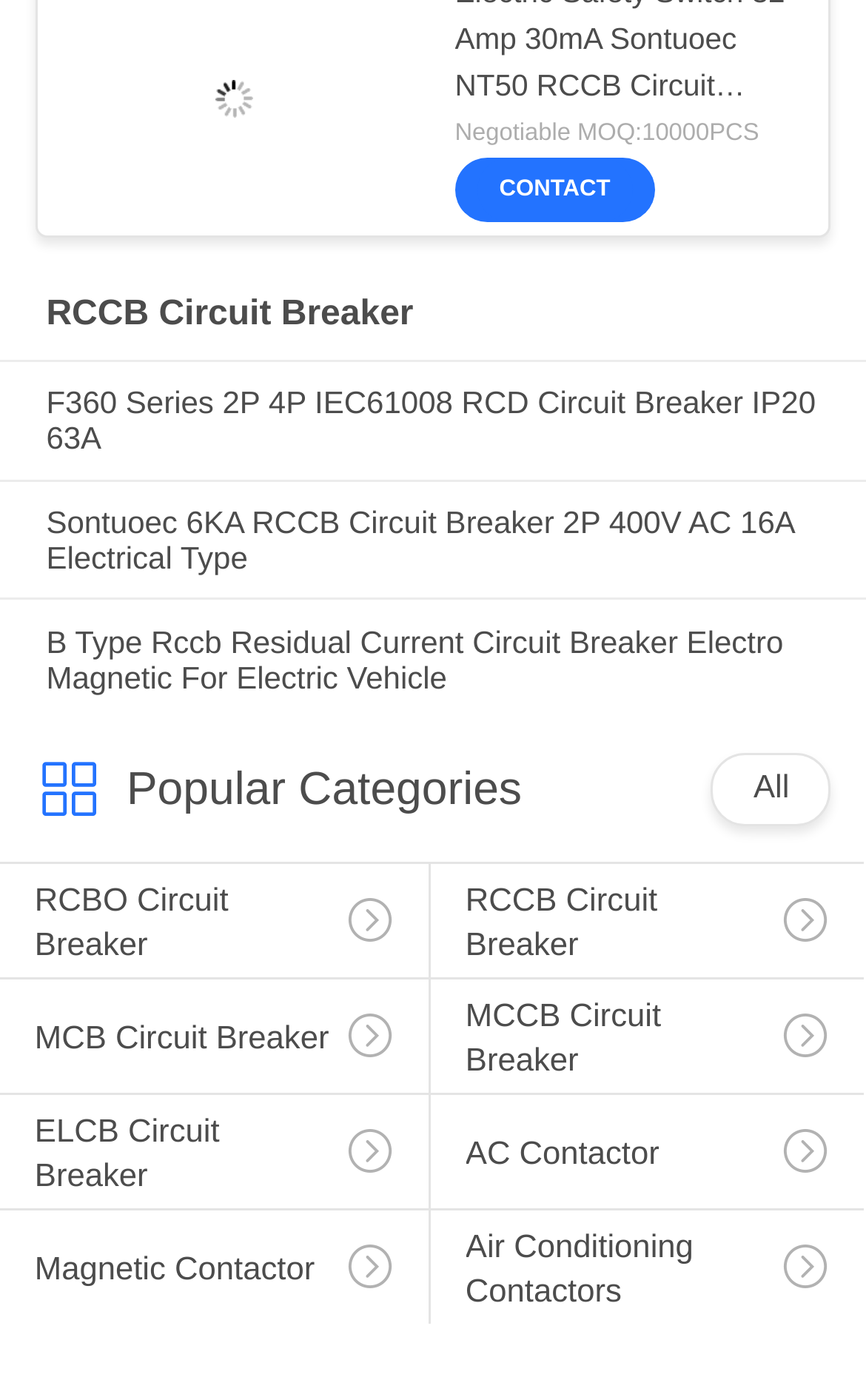Answer briefly with one word or phrase:
What is the MOQ for the Electric Safety Switch?

10000PCS